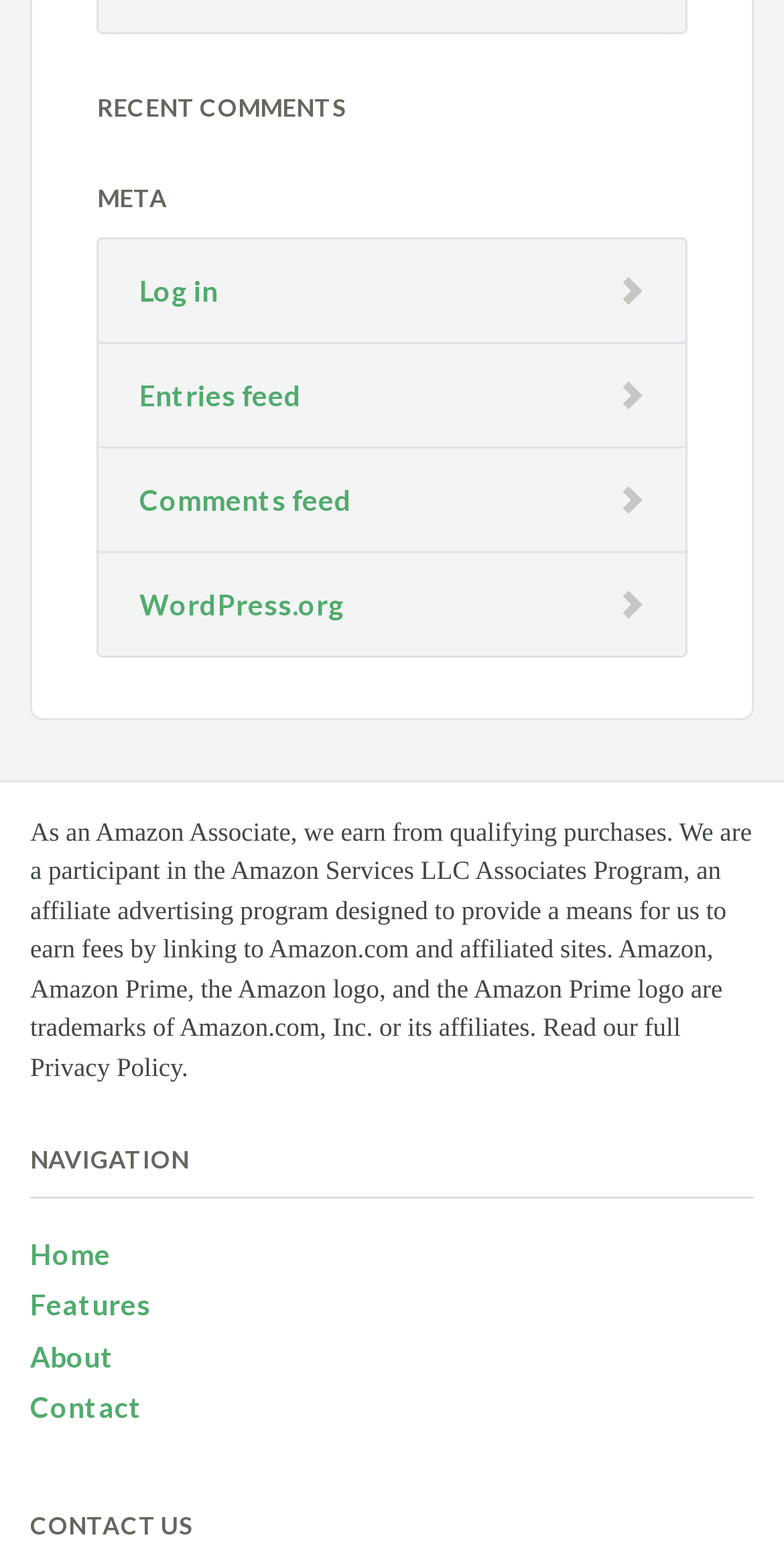How many navigation links are there?
Based on the image, answer the question with a single word or brief phrase.

4